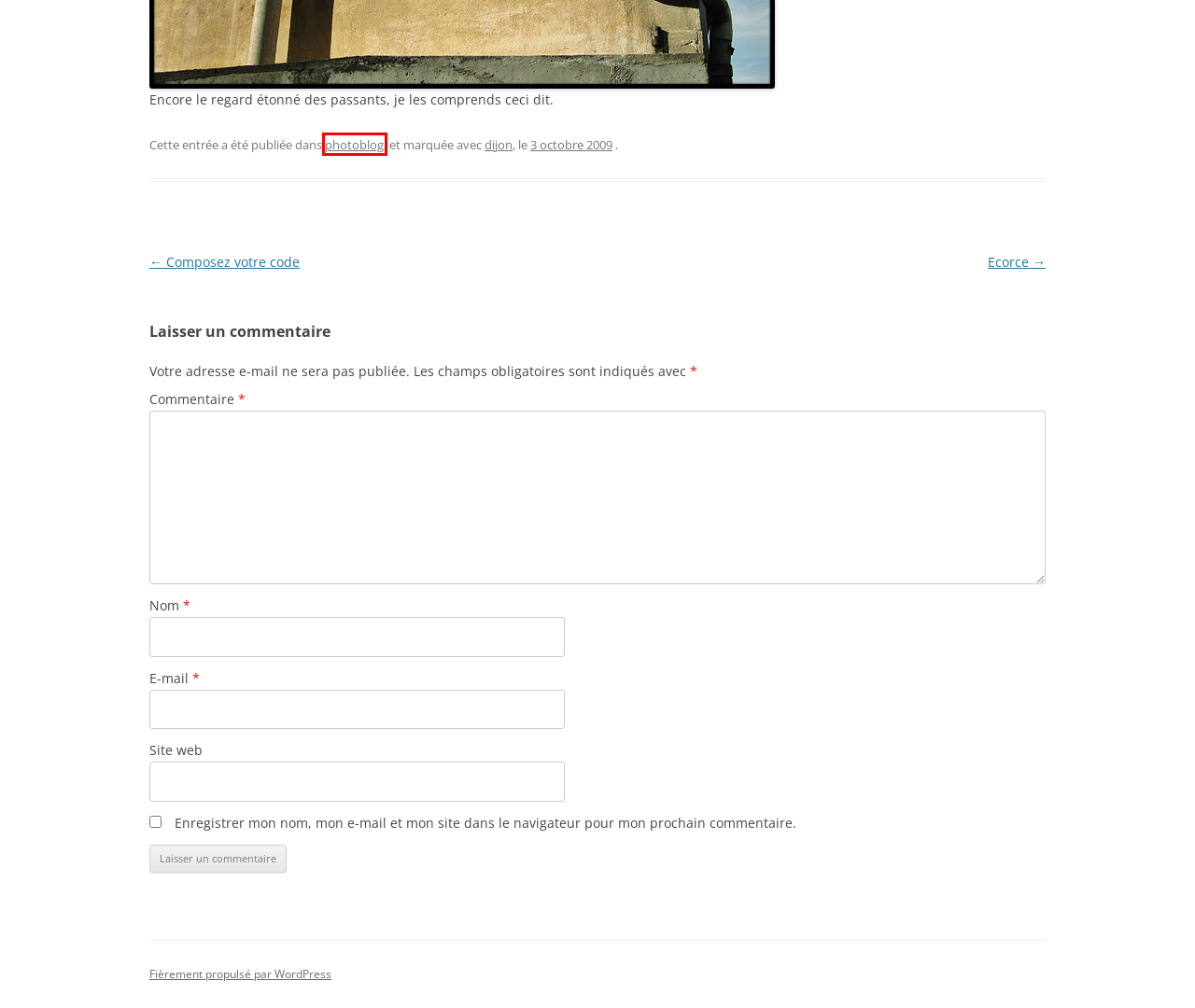Examine the screenshot of a webpage with a red bounding box around a UI element. Select the most accurate webpage description that corresponds to the new page after clicking the highlighted element. Here are the choices:
A. Best of | egocyte
B. Nostalgie | egocyte
C. Liens | egocyte
D. Ecorce | egocyte
E. dijon | egocyte
F. Blog Tool, Publishing Platform, and CMS – WordPress.org
G. photoblog | egocyte
H. Composez votre code | egocyte

G